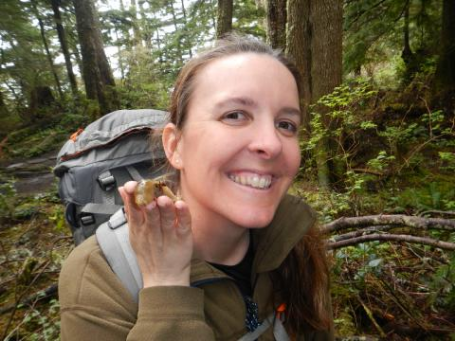What is on Carolyn's hand?
Identify the answer in the screenshot and reply with a single word or phrase.

Banana slug